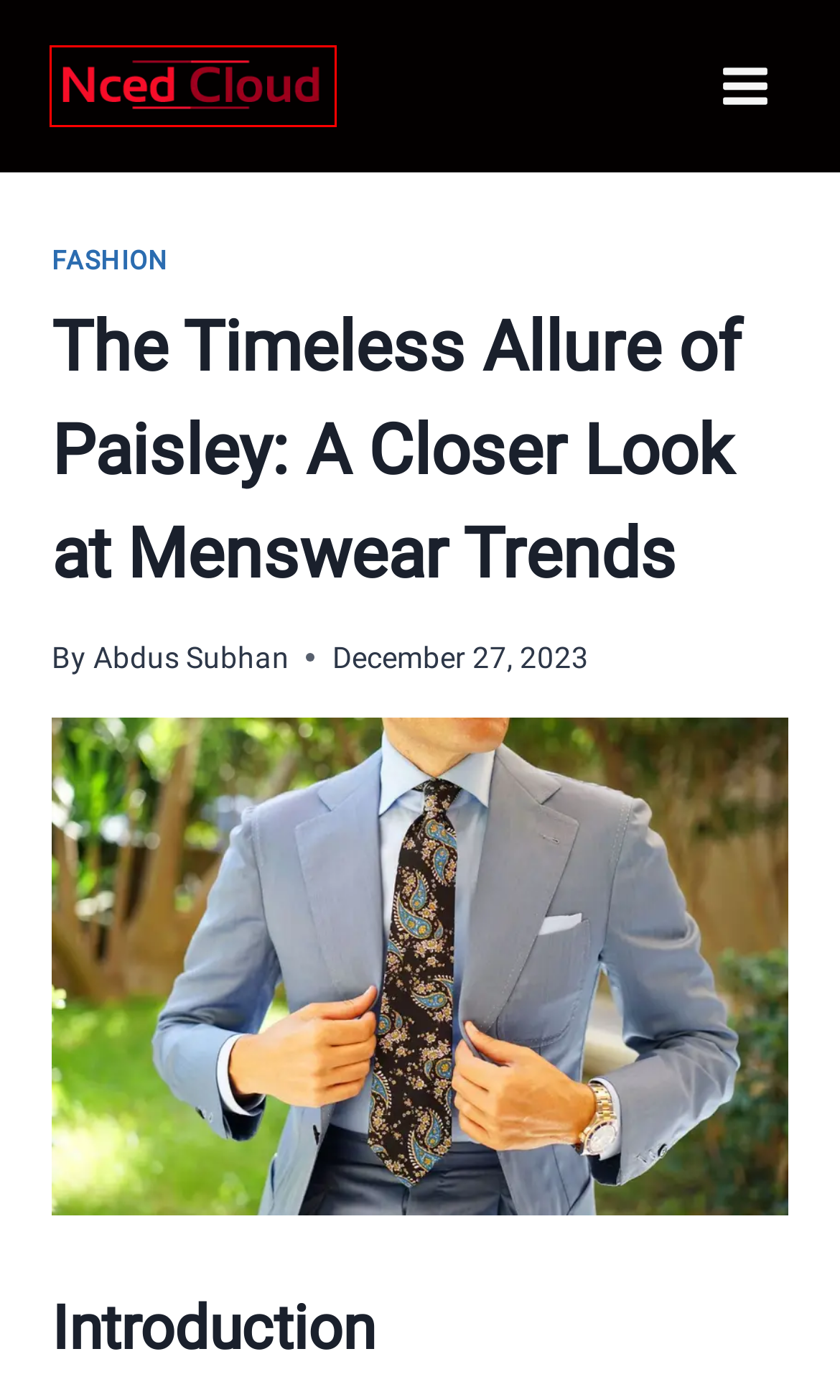Given a webpage screenshot featuring a red rectangle around a UI element, please determine the best description for the new webpage that appears after the element within the bounding box is clicked. The options are:
A. Home - Nced Cloud
B. Goron Tula: The Tasty Secret to Shedding Pounds! - Nced Cloud
C. Navigating the Shift: 5 Rental Trends Transforming the USA - Nced Cloud
D. Qamer Javed, Author at Nced Cloud
E. Men's Gemstone Rings Buying Guide For 2024 | Masterpiece Jewellery - Nced Cloud
F. Abdus Subhan, Author at Nced Cloud
G. Crtz Clothing Brand 2023 - Nced Cloud
H. Fashion Archives - Nced Cloud

A